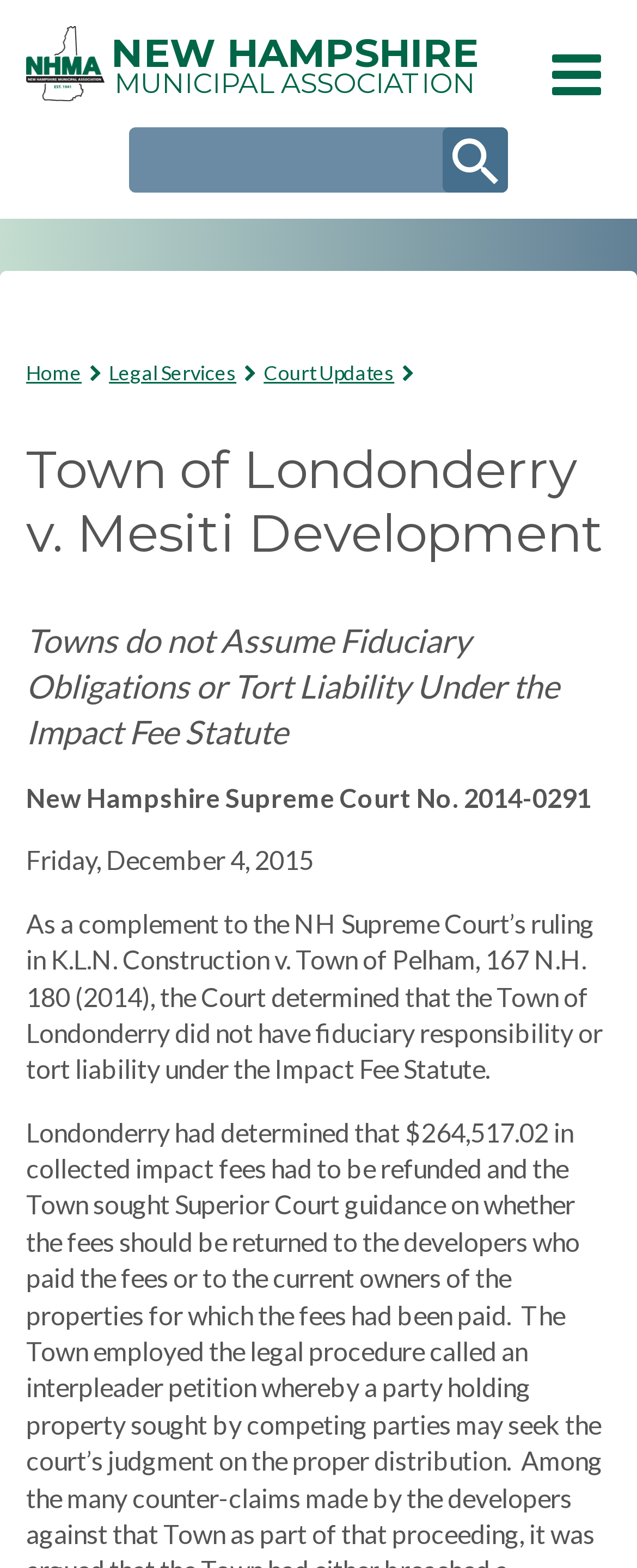Kindly determine the bounding box coordinates for the area that needs to be clicked to execute this instruction: "go to January 2023".

None